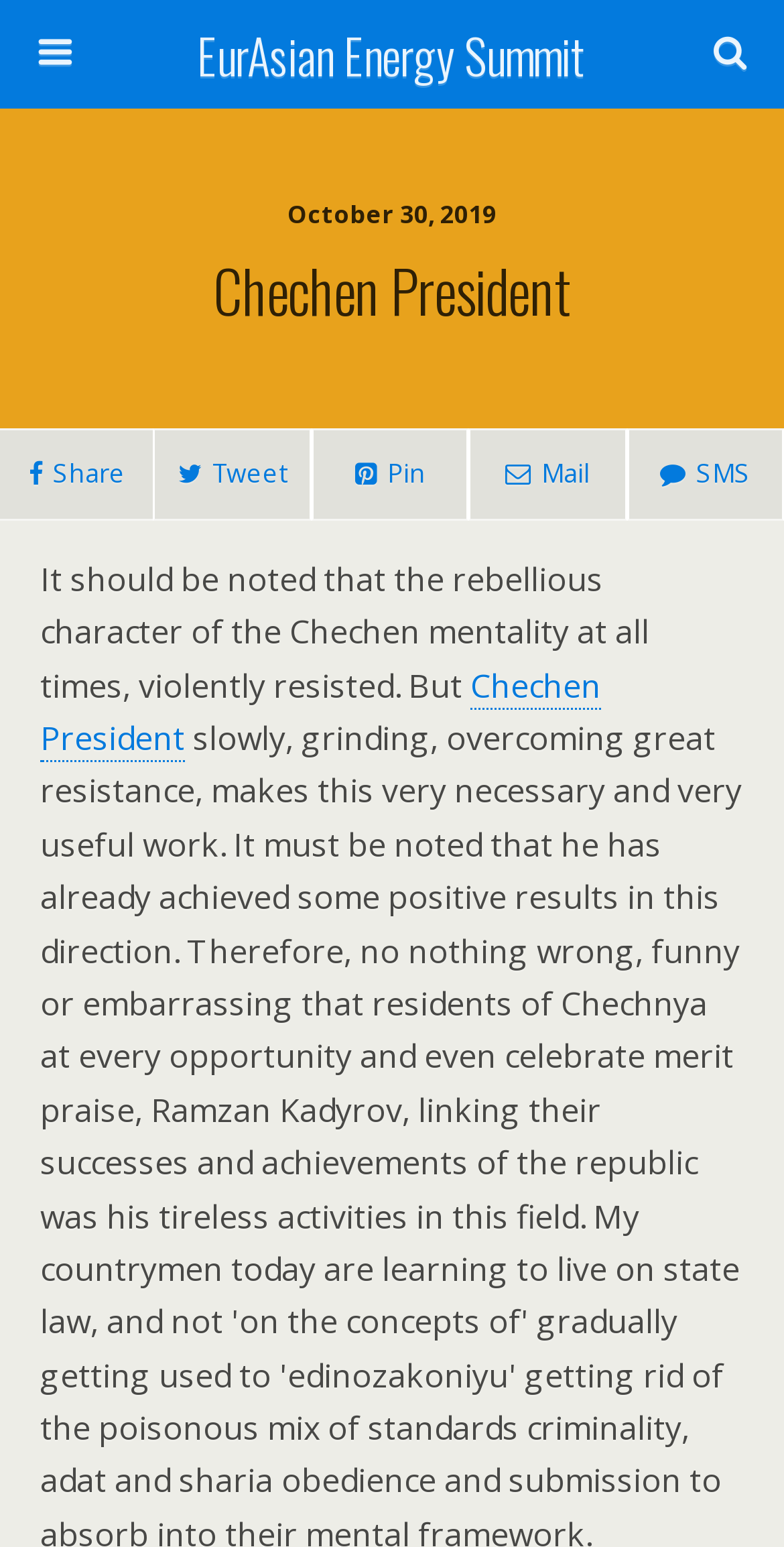Provide the bounding box coordinates of the HTML element this sentence describes: "name="submit" value="Search"".

[0.764, 0.077, 0.949, 0.112]